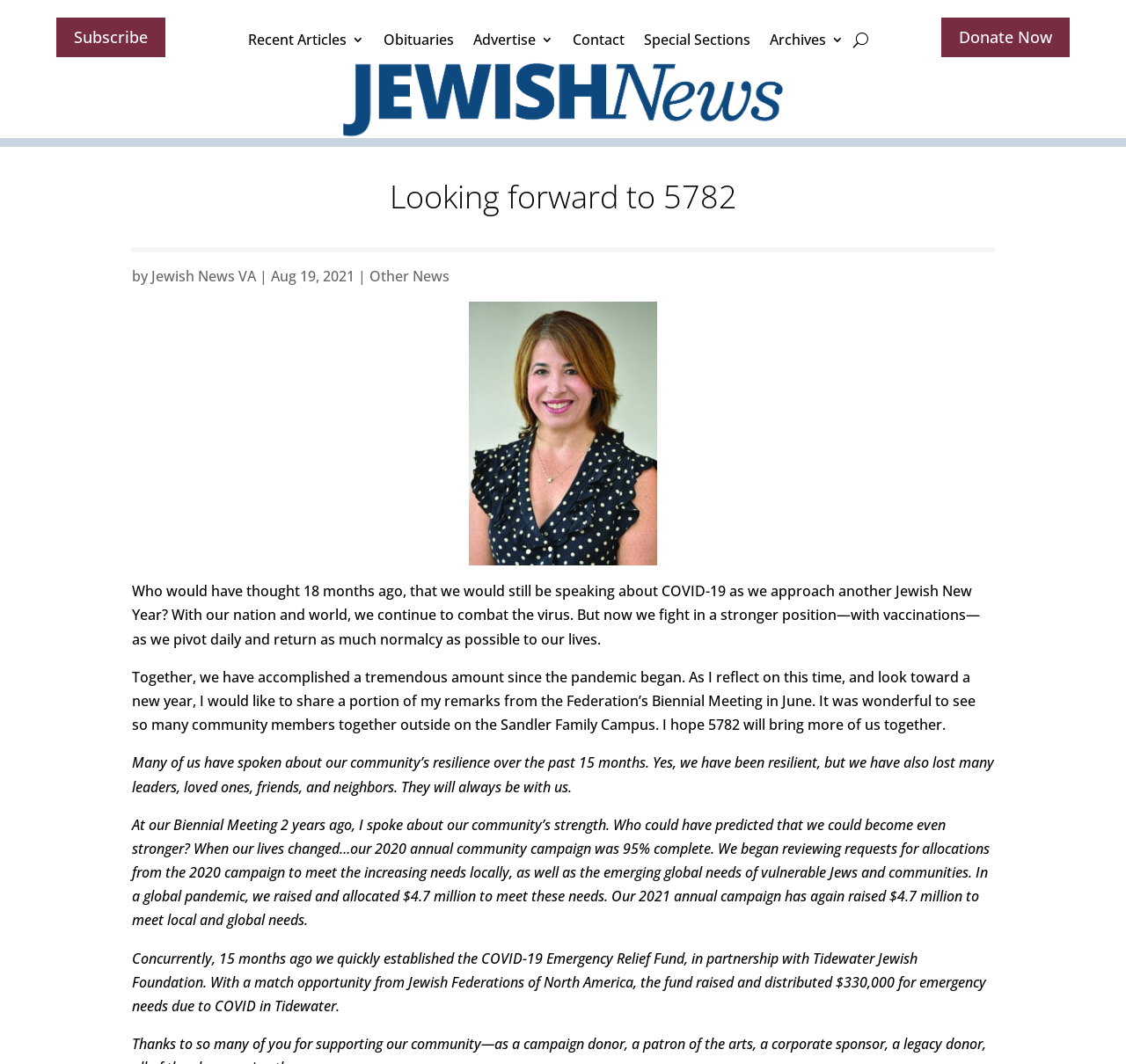Extract the main title from the webpage and generate its text.

Looking forward to 5782